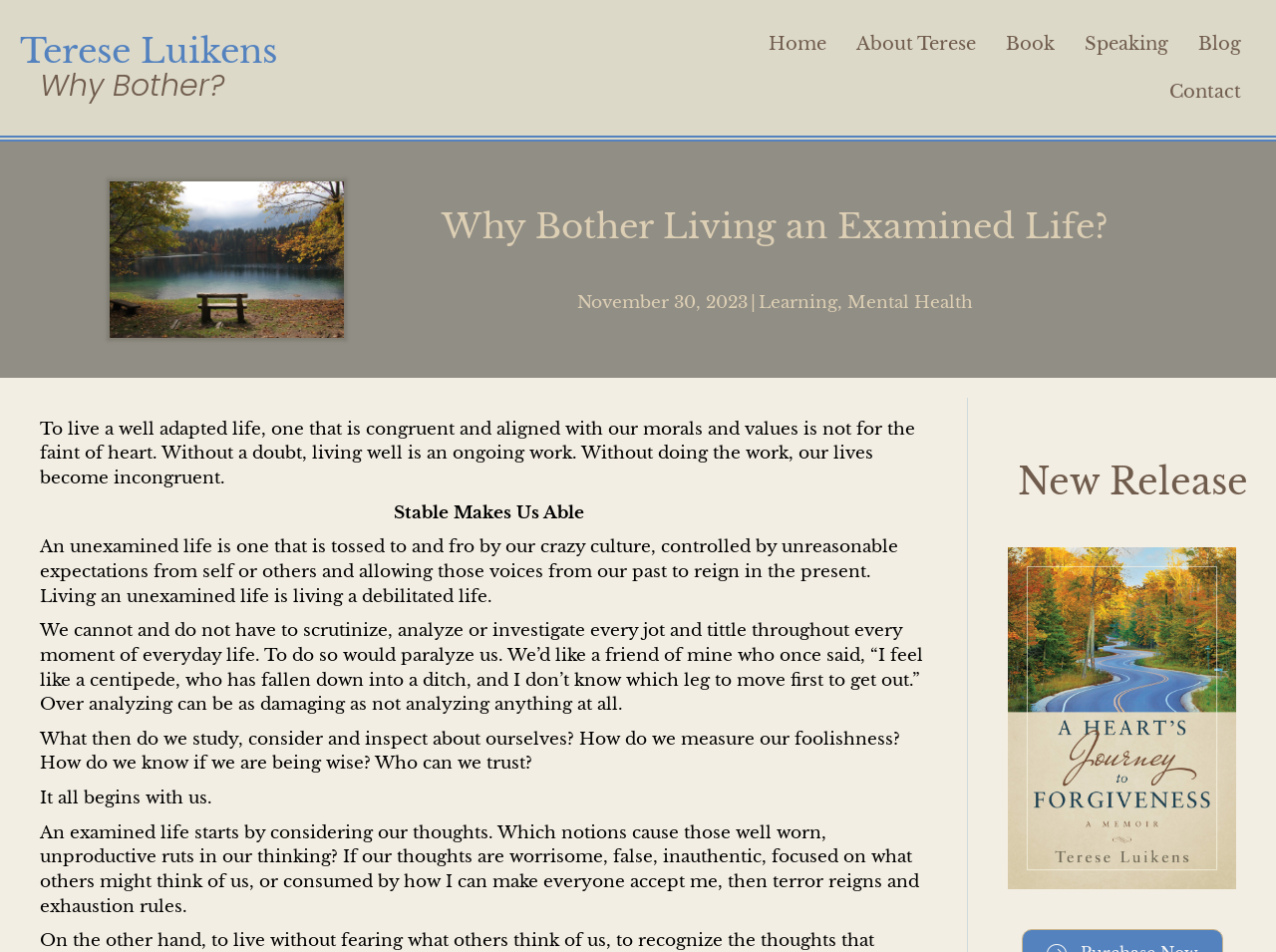Please identify the bounding box coordinates of the clickable region that I should interact with to perform the following instruction: "Like this post". The coordinates should be expressed as four float numbers between 0 and 1, i.e., [left, top, right, bottom].

None